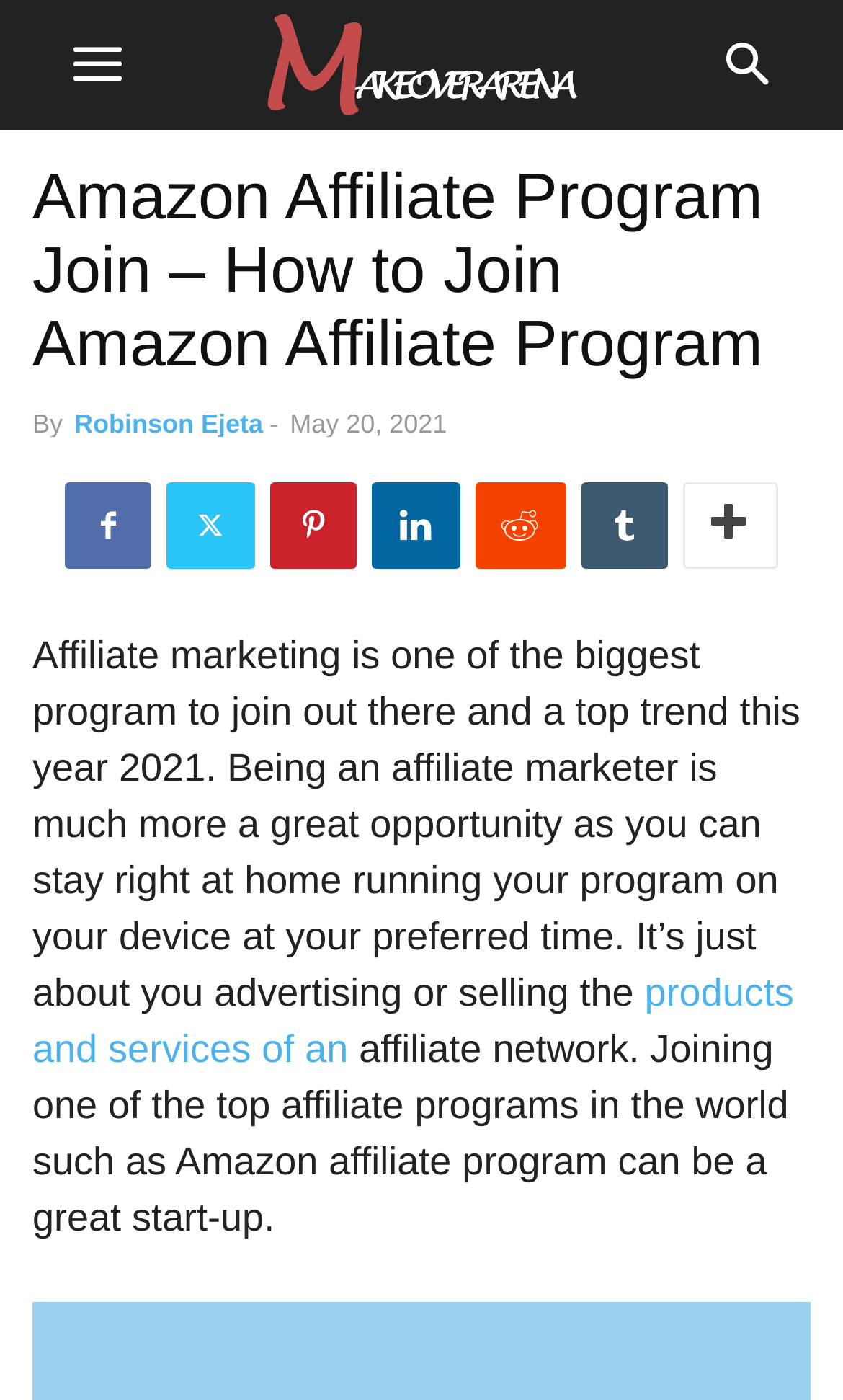Identify and extract the main heading of the webpage.

Amazon Affiliate Program Join – How to Join Amazon Affiliate Program